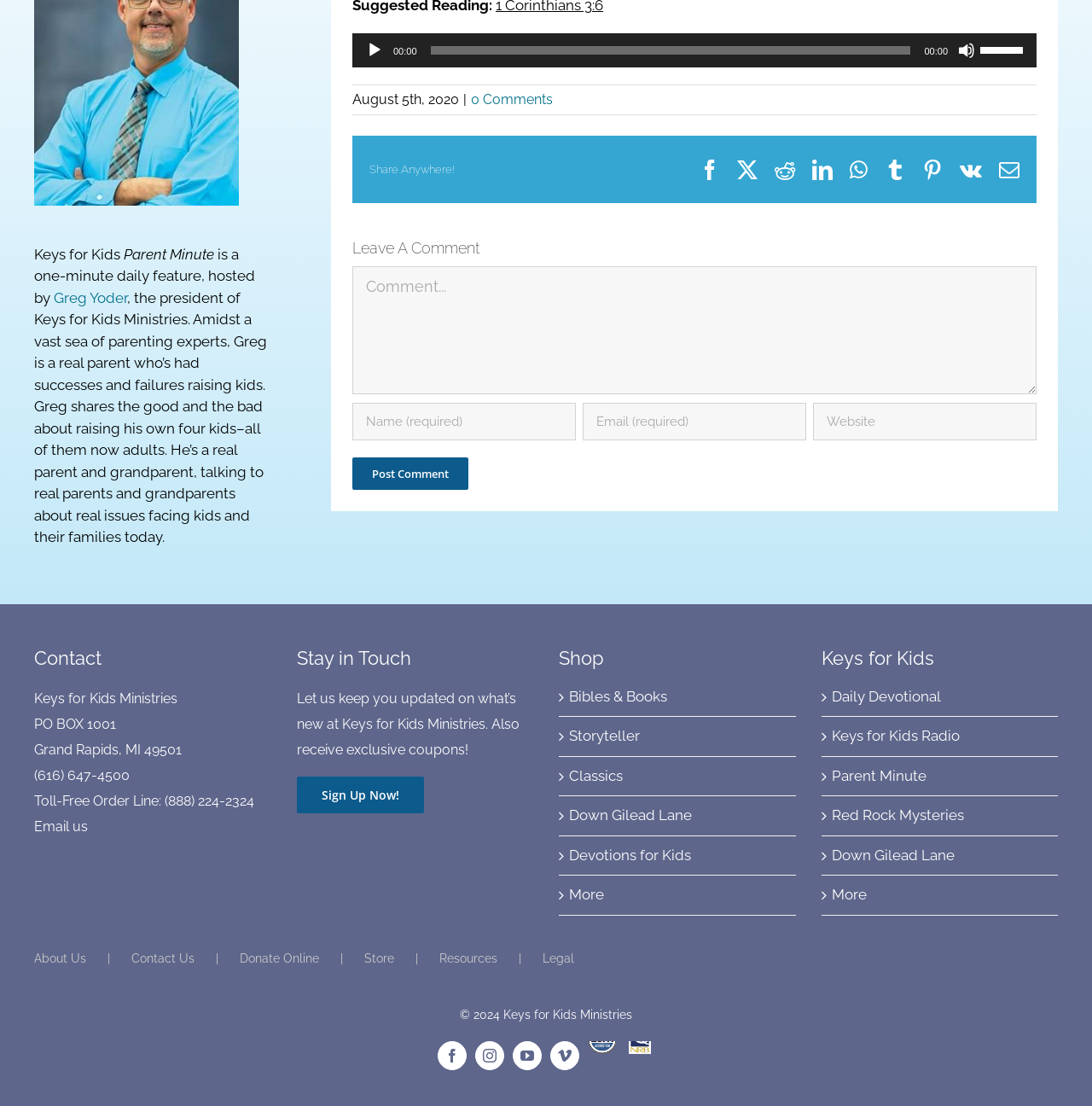Determine the bounding box coordinates (top-left x, top-left y, bottom-right x, bottom-right y) of the UI element described in the following text: aria-label="Name (required)" name="author" placeholder="Name (required)"

[0.323, 0.364, 0.527, 0.398]